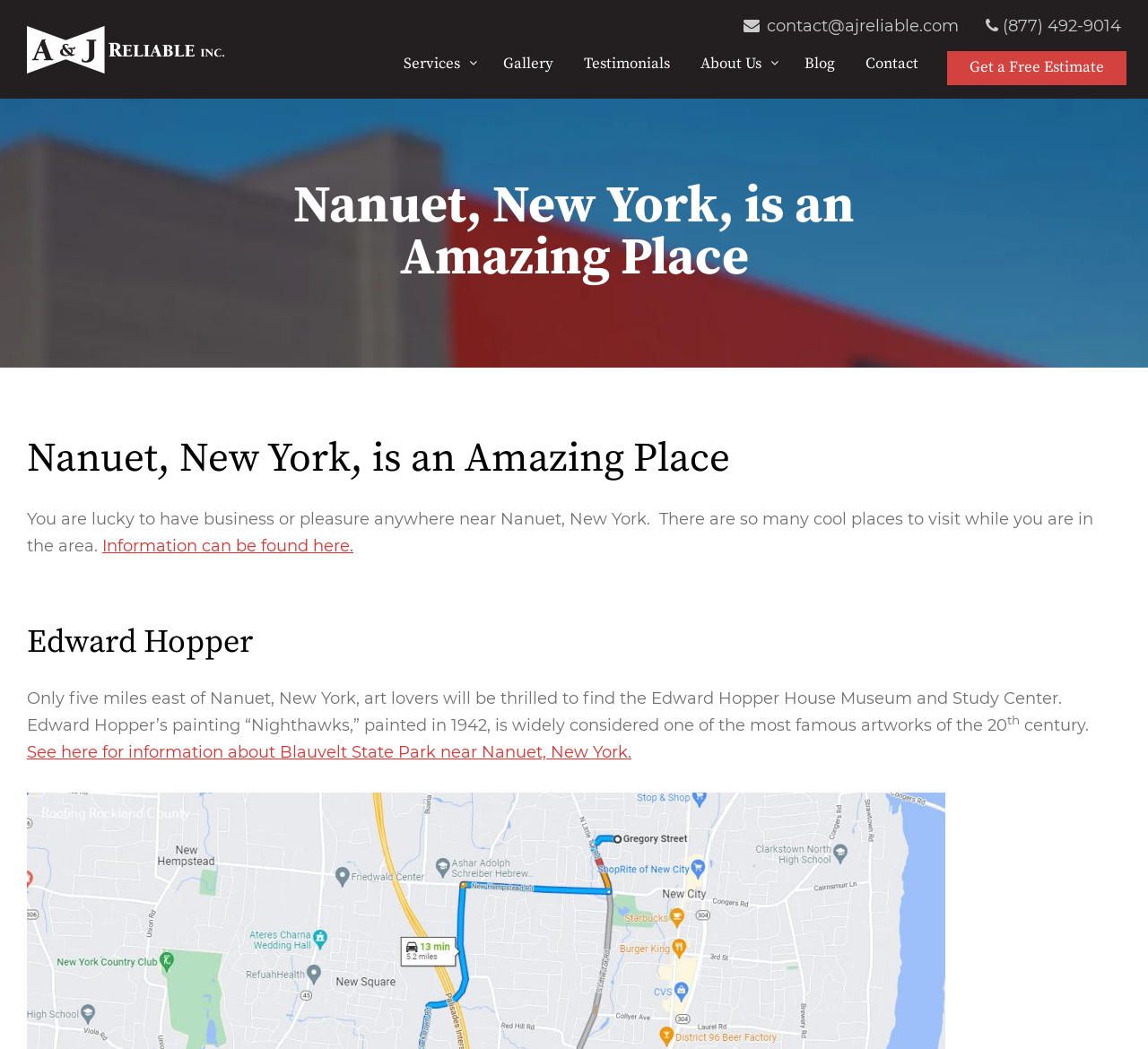Use a single word or phrase to answer the question:
What is the phone number of A & J Reliable, Inc.?

(877) 492-9014